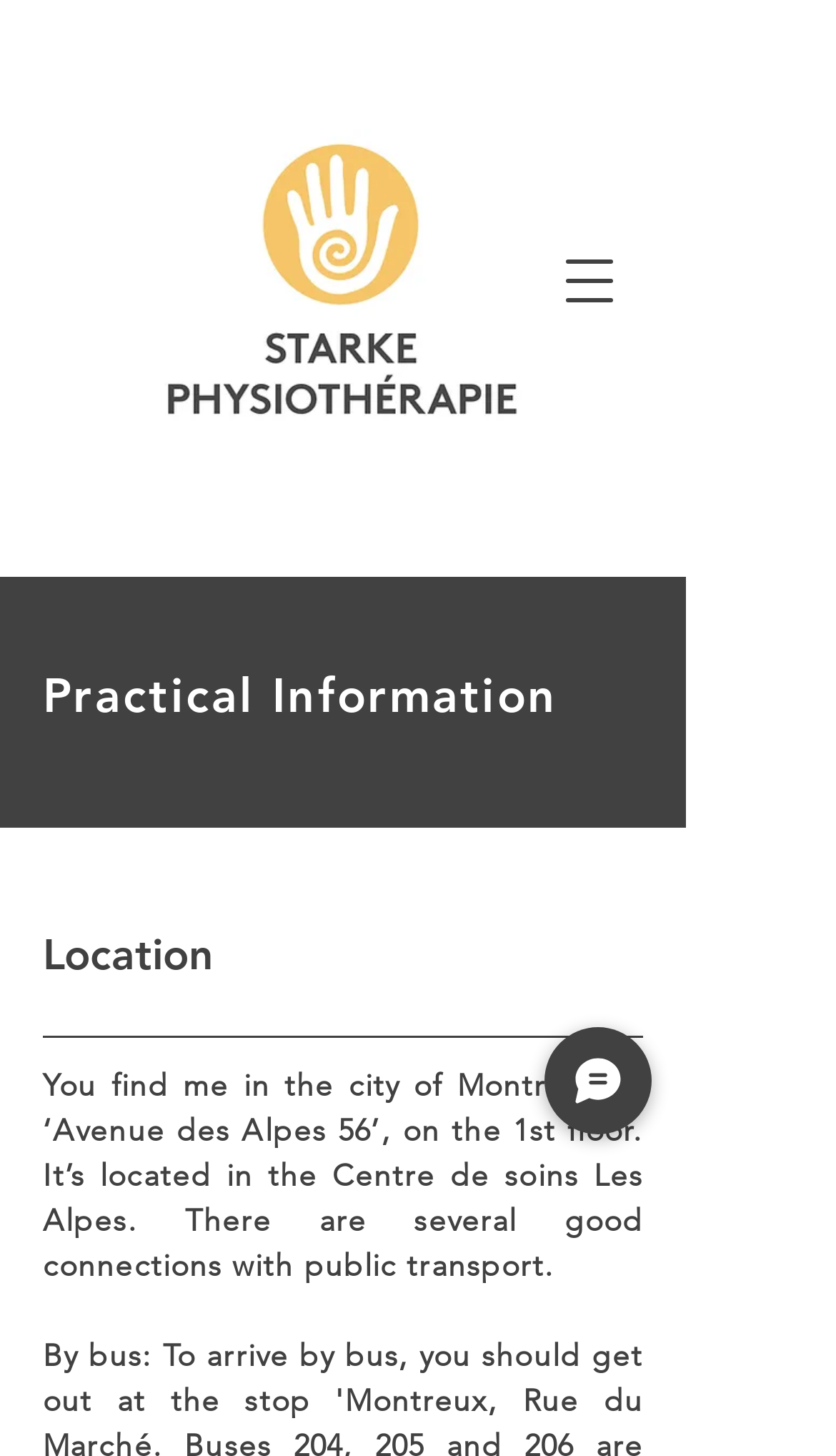Give the bounding box coordinates for this UI element: "Chat". The coordinates should be four float numbers between 0 and 1, arranged as [left, top, right, bottom].

[0.651, 0.705, 0.779, 0.779]